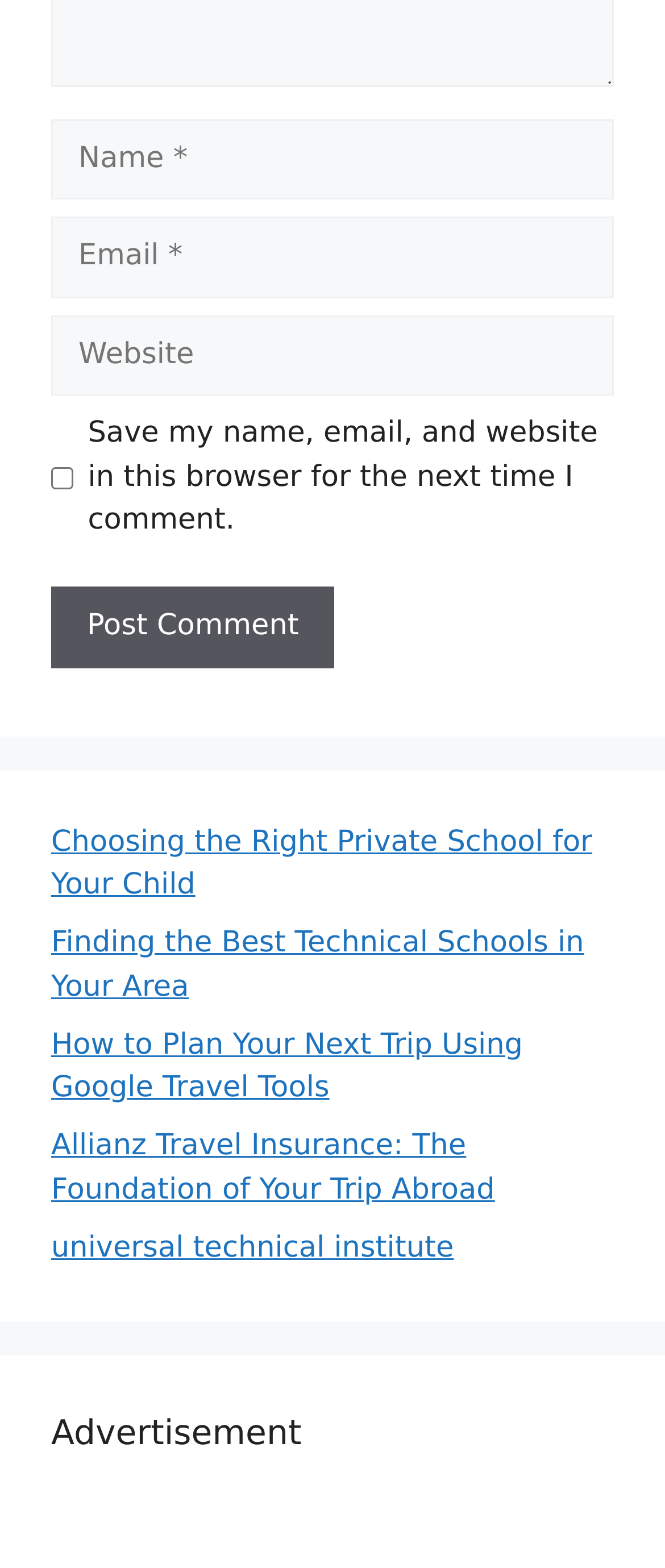Use a single word or phrase to answer the following:
What is the label of the button?

Post Comment